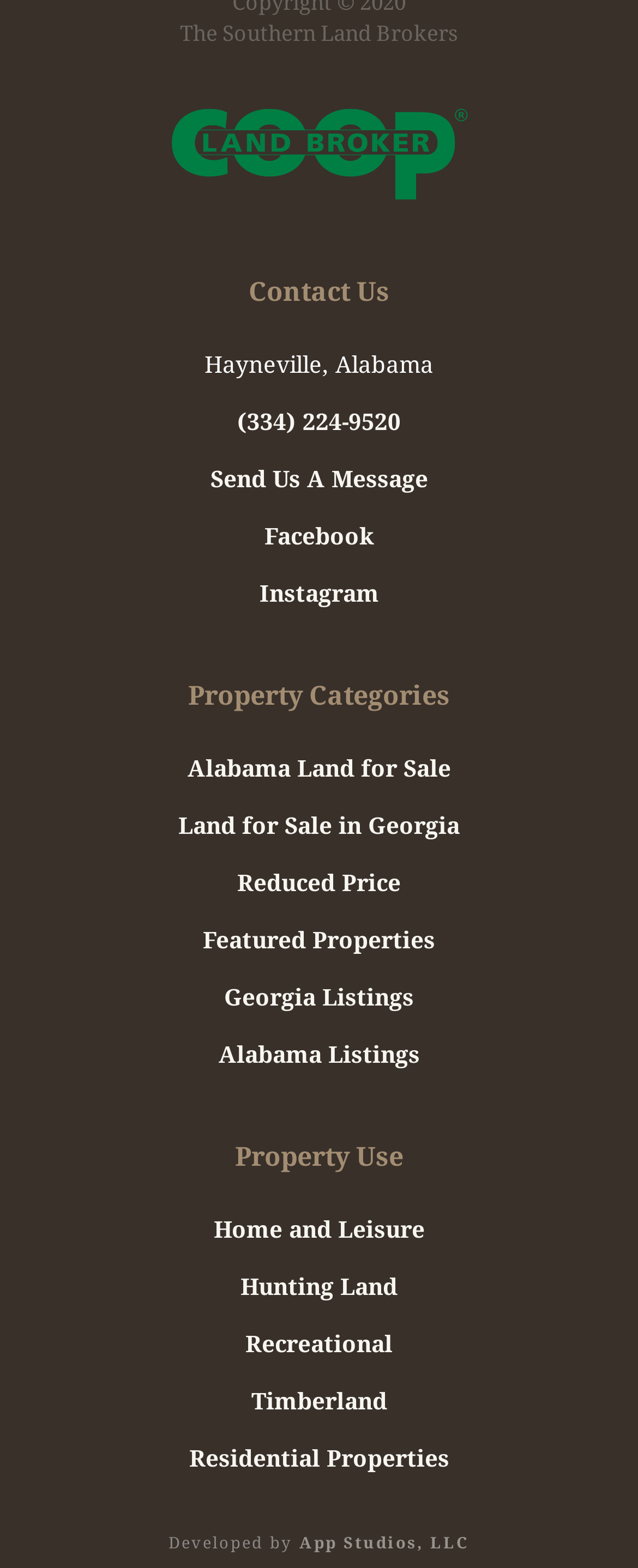Please locate the bounding box coordinates of the element that should be clicked to achieve the given instruction: "Click on Land Broker Co-Op".

[0.036, 0.032, 0.964, 0.132]